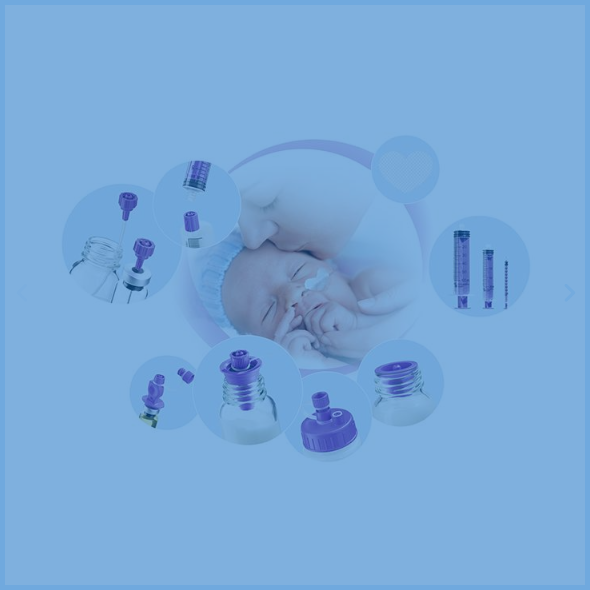Answer the question below using just one word or a short phrase: 
What color represents safety and care in the image?

Purple